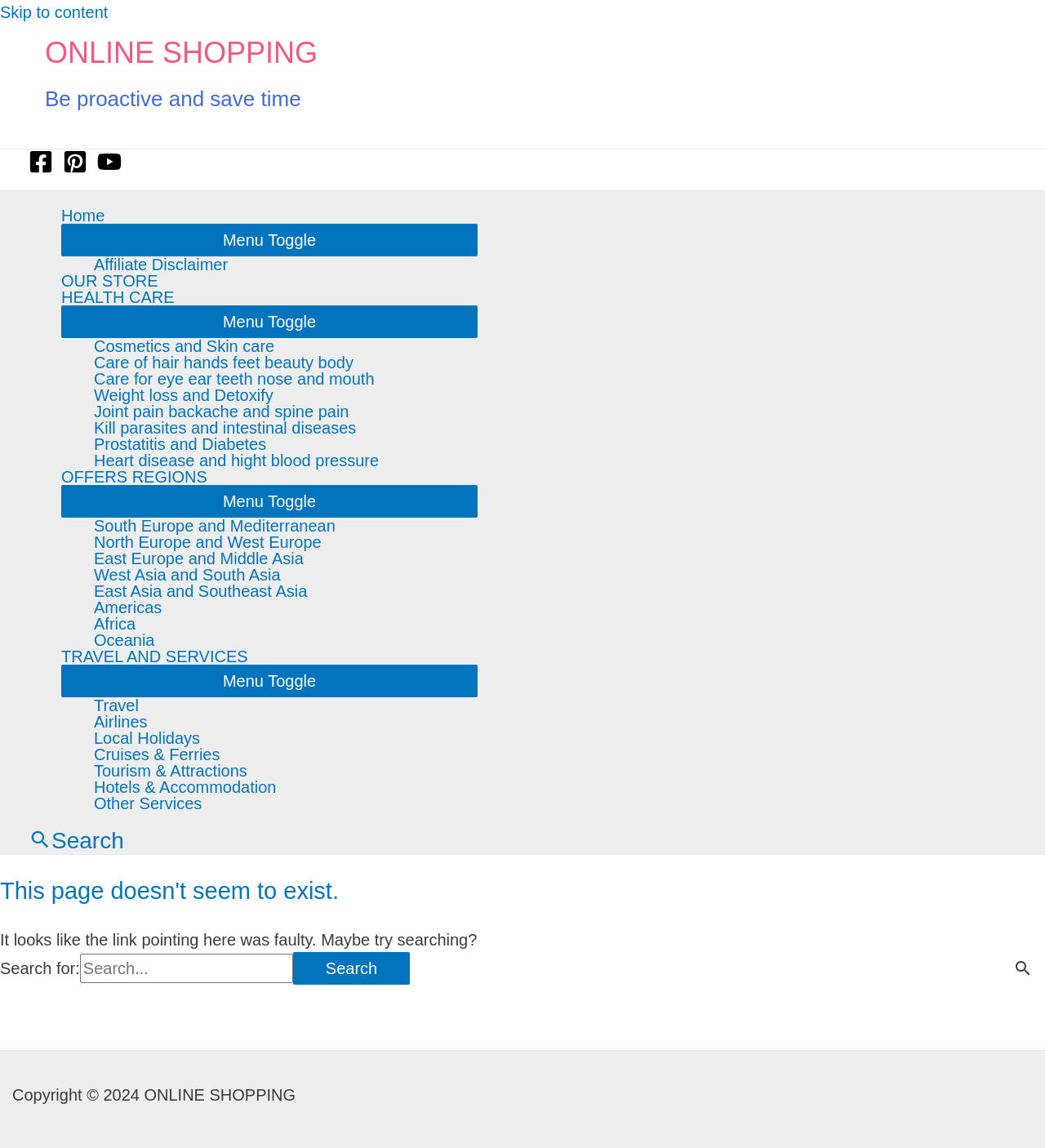Identify the bounding box coordinates of the region I need to click to complete this instruction: "Go to Home page".

[0.059, 0.181, 0.457, 0.195]